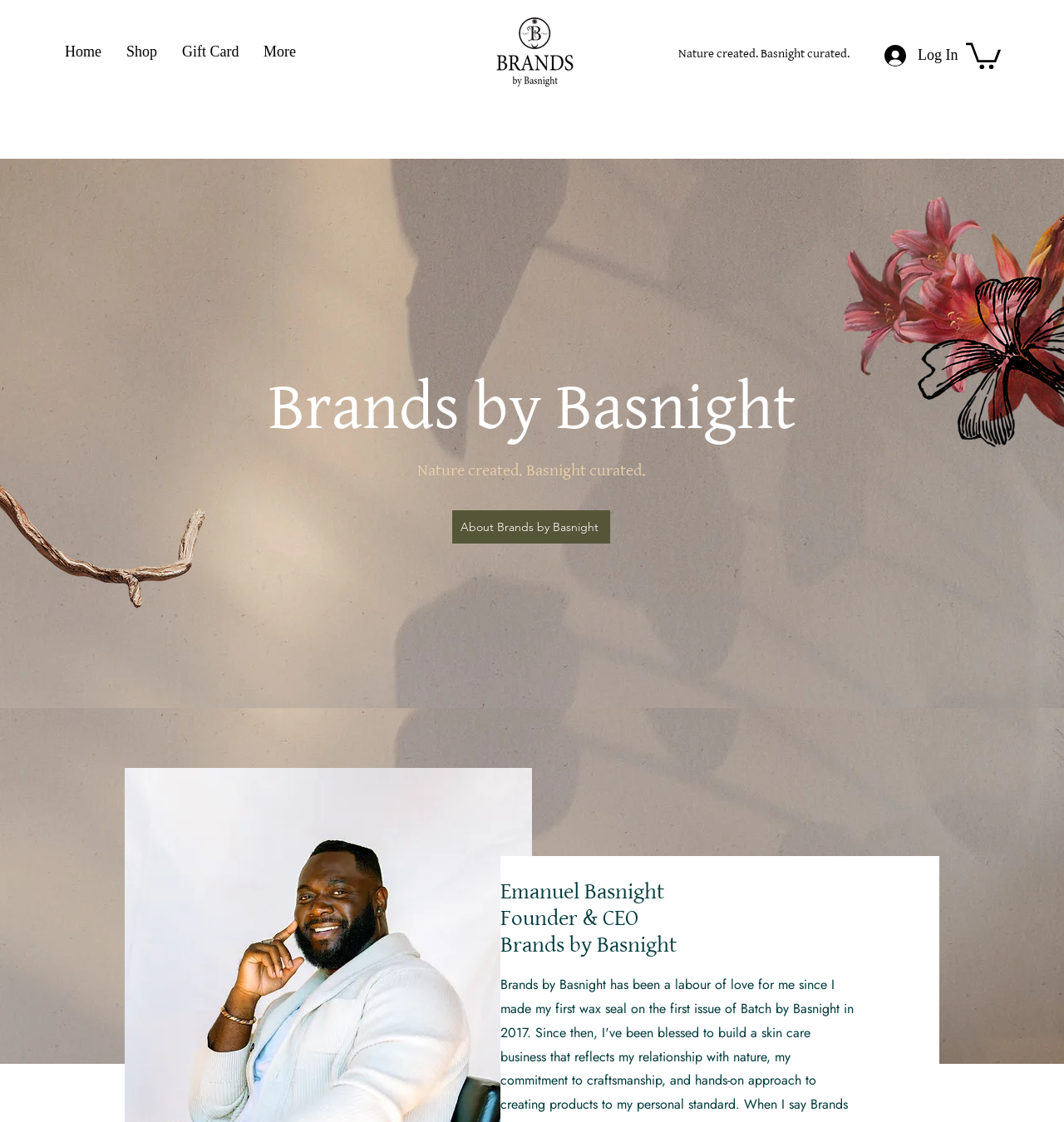Respond to the question below with a single word or phrase:
What is the name of the founder and CEO?

Emanuel Basnight